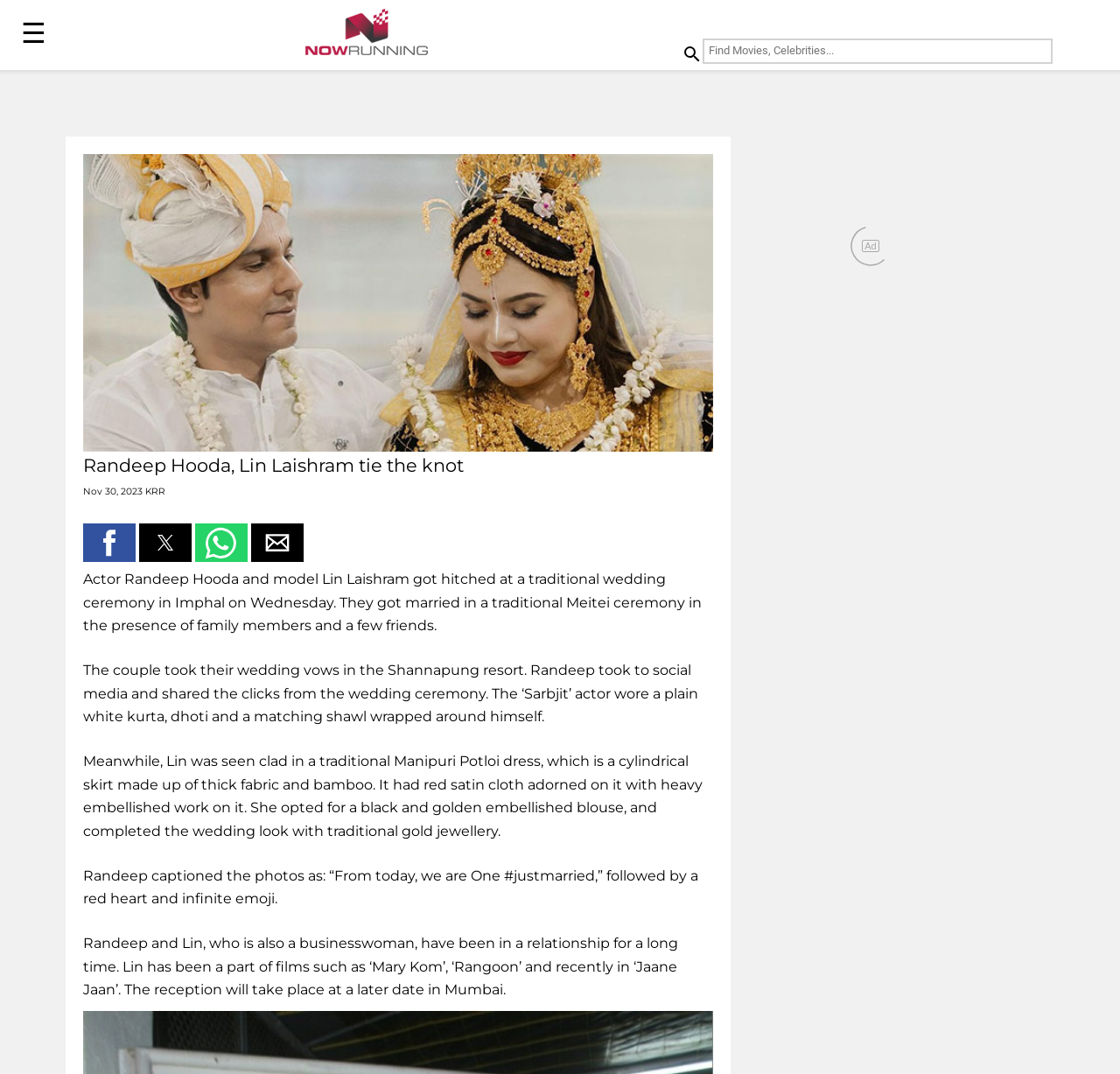What is the name of the resort where Randeep Hooda and Lin Laishram took their wedding vows?
Examine the webpage screenshot and provide an in-depth answer to the question.

The answer can be found in the article content which mentions 'The couple took their wedding vows in the Shannapung resort...'.